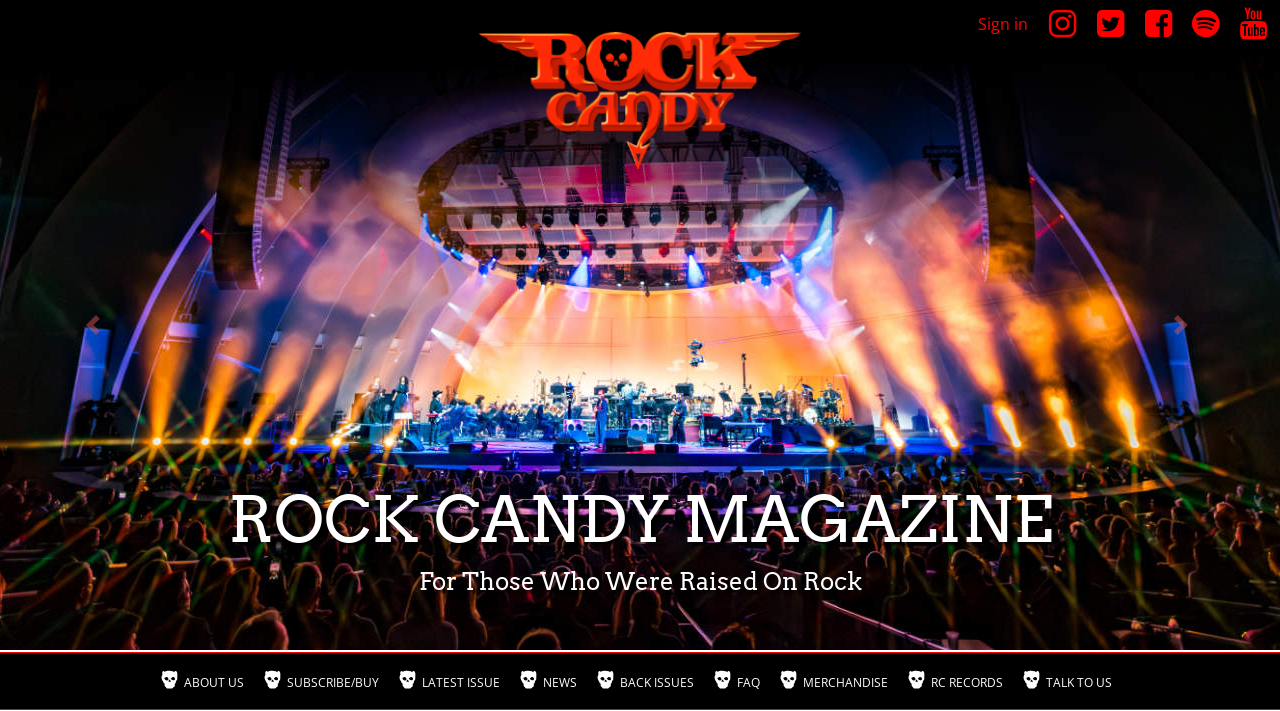Please specify the bounding box coordinates of the clickable region to carry out the following instruction: "Sign in to the website". The coordinates should be four float numbers between 0 and 1, in the format [left, top, right, bottom].

[0.752, 0.006, 0.807, 0.062]